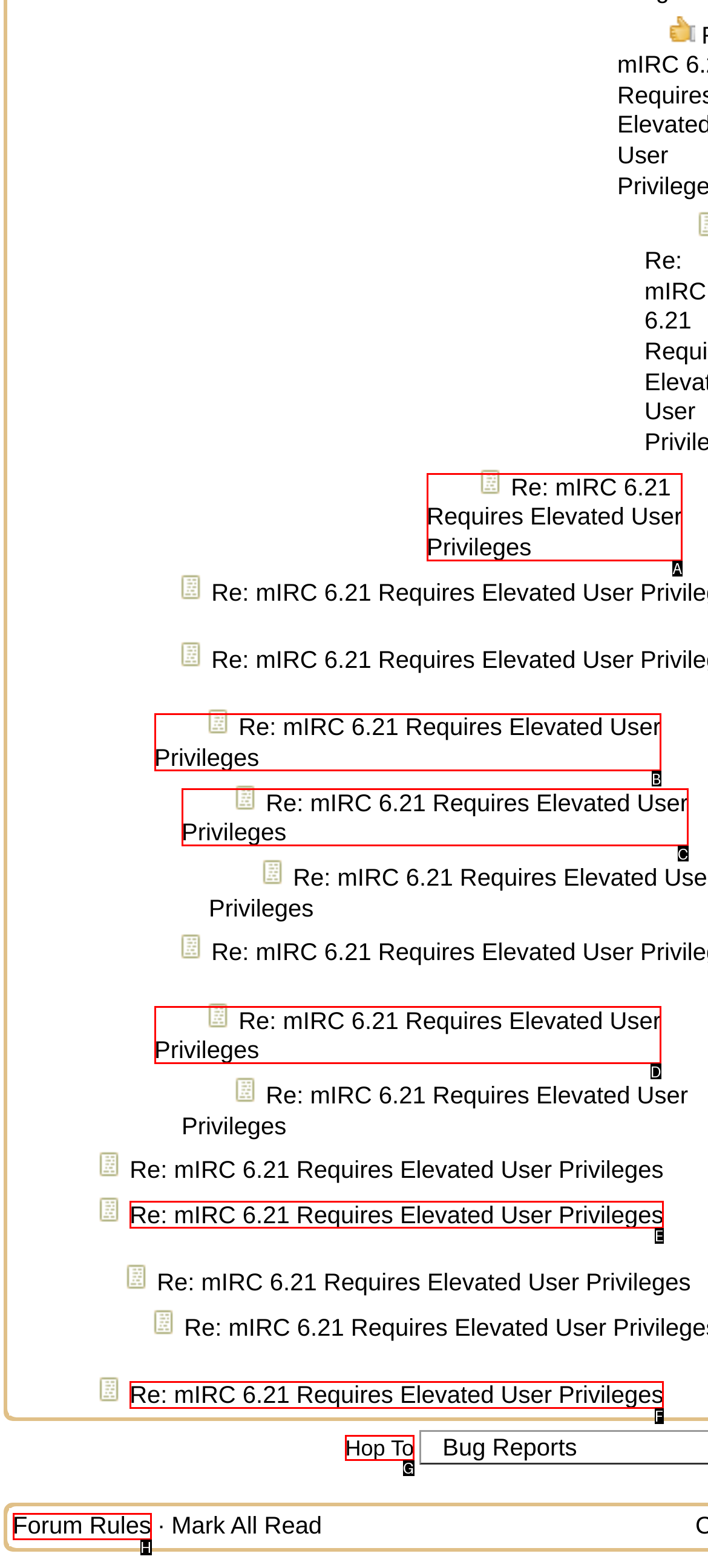For the task: View forum rules, tell me the letter of the option you should click. Answer with the letter alone.

H